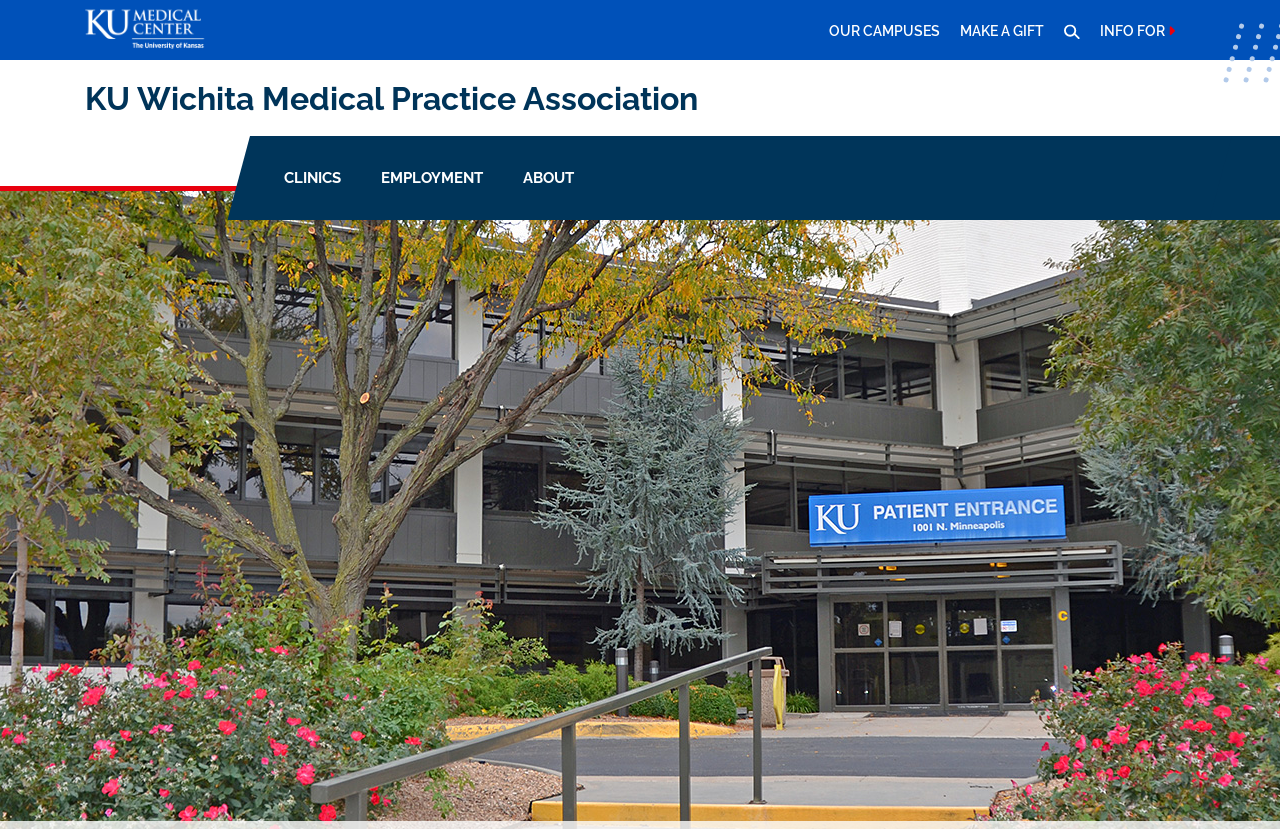Please specify the bounding box coordinates in the format (top-left x, top-left y, bottom-right x, bottom-right y), with all values as floating point numbers between 0 and 1. Identify the bounding box of the UI element described by: Providers

[0.075, 0.403, 0.147, 0.44]